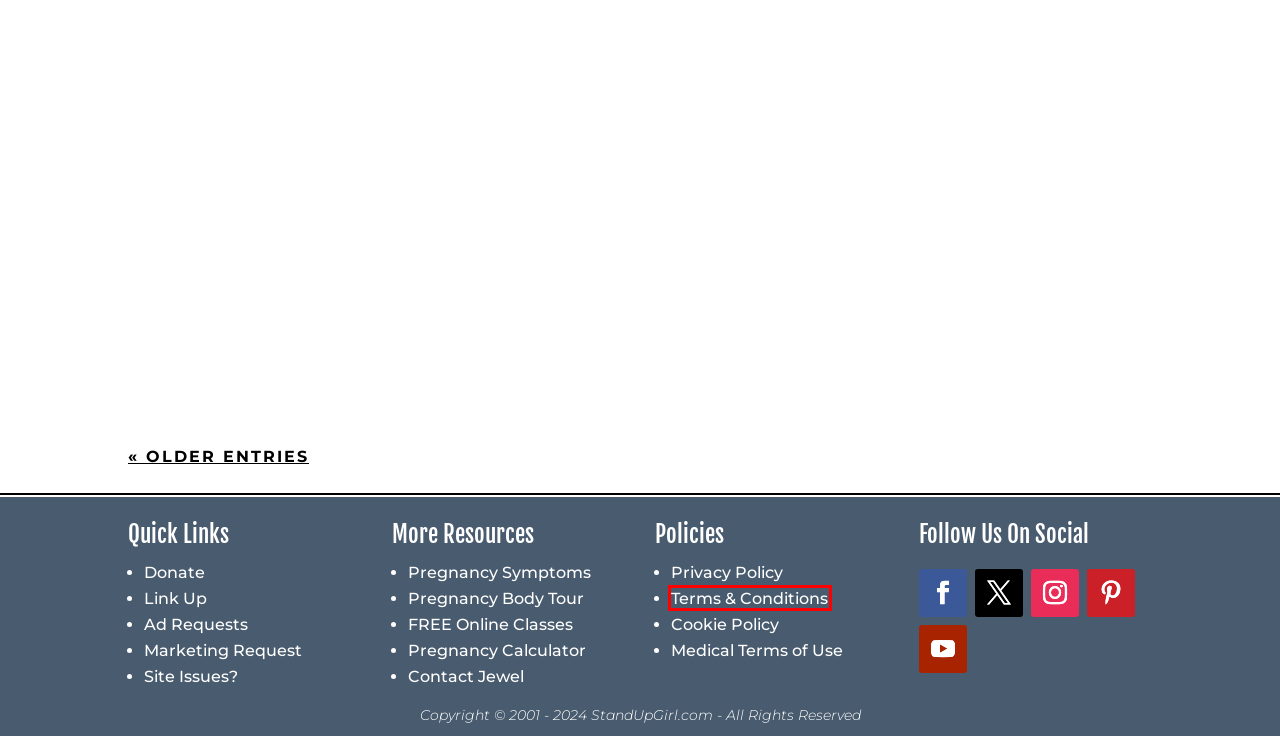You have a screenshot of a webpage with a red rectangle bounding box around an element. Identify the best matching webpage description for the new page that appears after clicking the element in the bounding box. The descriptions are:
A. Cookie Policy | StandUpGirl.com
B. Website Help | StandUpGirl.com
C. StandUpGirl.com AD Request | StandUpGirl.com
D. Body Tour | StandUpGirl.com
E. Terms & Conditions | StandUpGirl.com
F. Full Privacy Policy | StandUpGirl.com
G. Due Date Calculator | StandUpGirl.com
H. Medical Terms Of Use | StandUpGirl.com

E